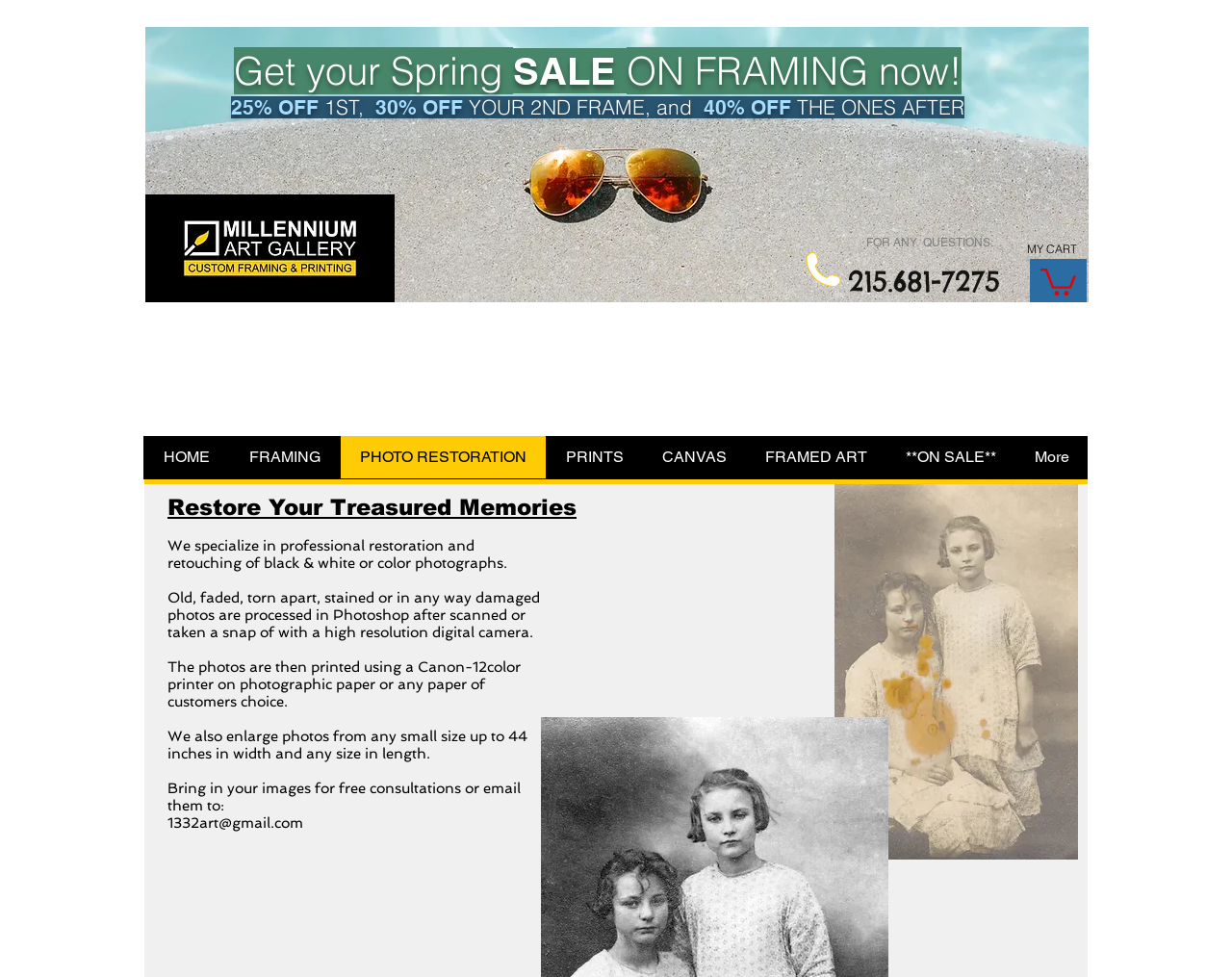Please answer the following question using a single word or phrase: 
What type of printer is used for printing photos?

Canon-12color printer